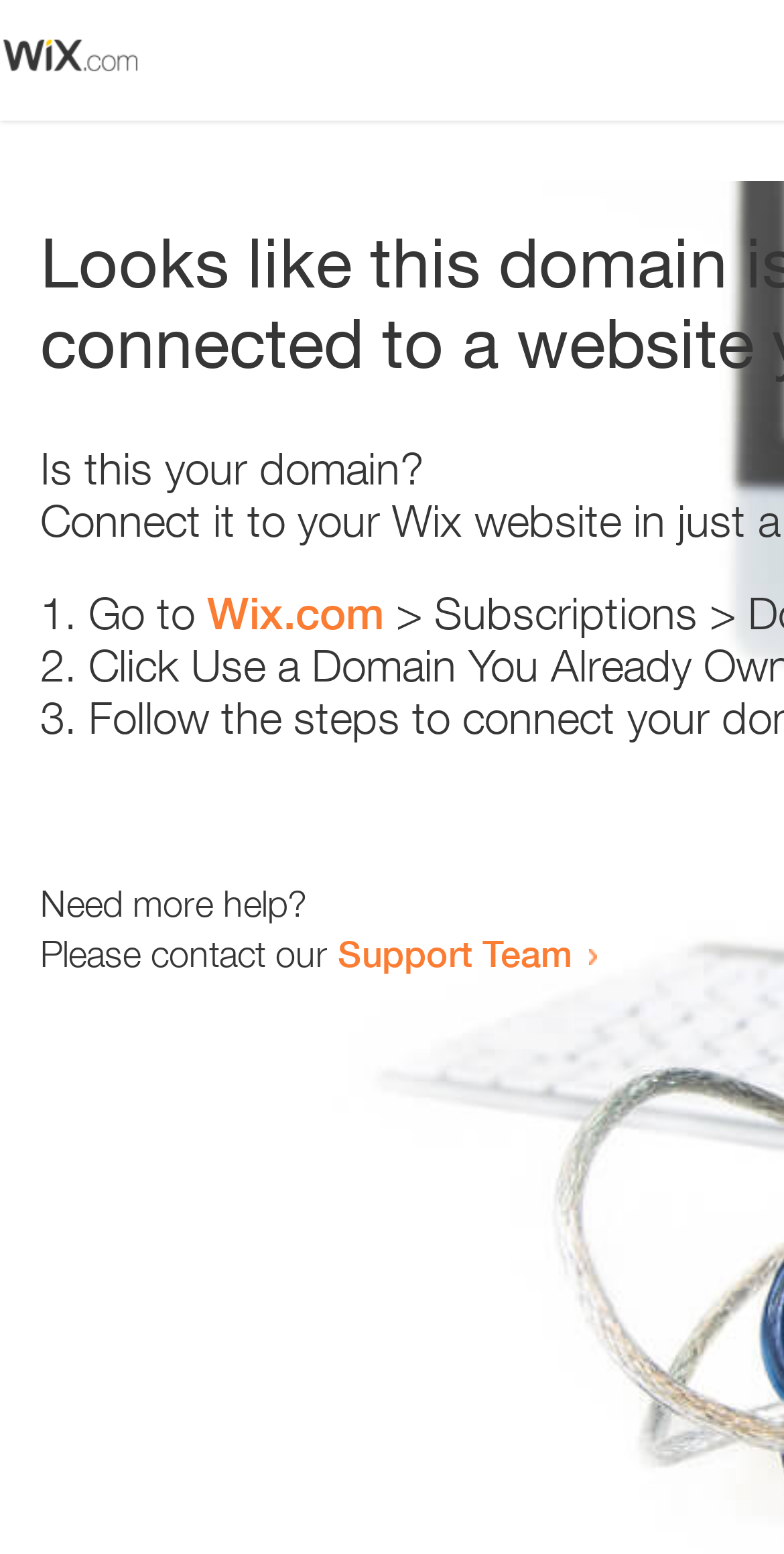Provide the bounding box coordinates for the UI element that is described by this text: "Support Team". The coordinates should be in the form of four float numbers between 0 and 1: [left, top, right, bottom].

[0.431, 0.599, 0.731, 0.627]